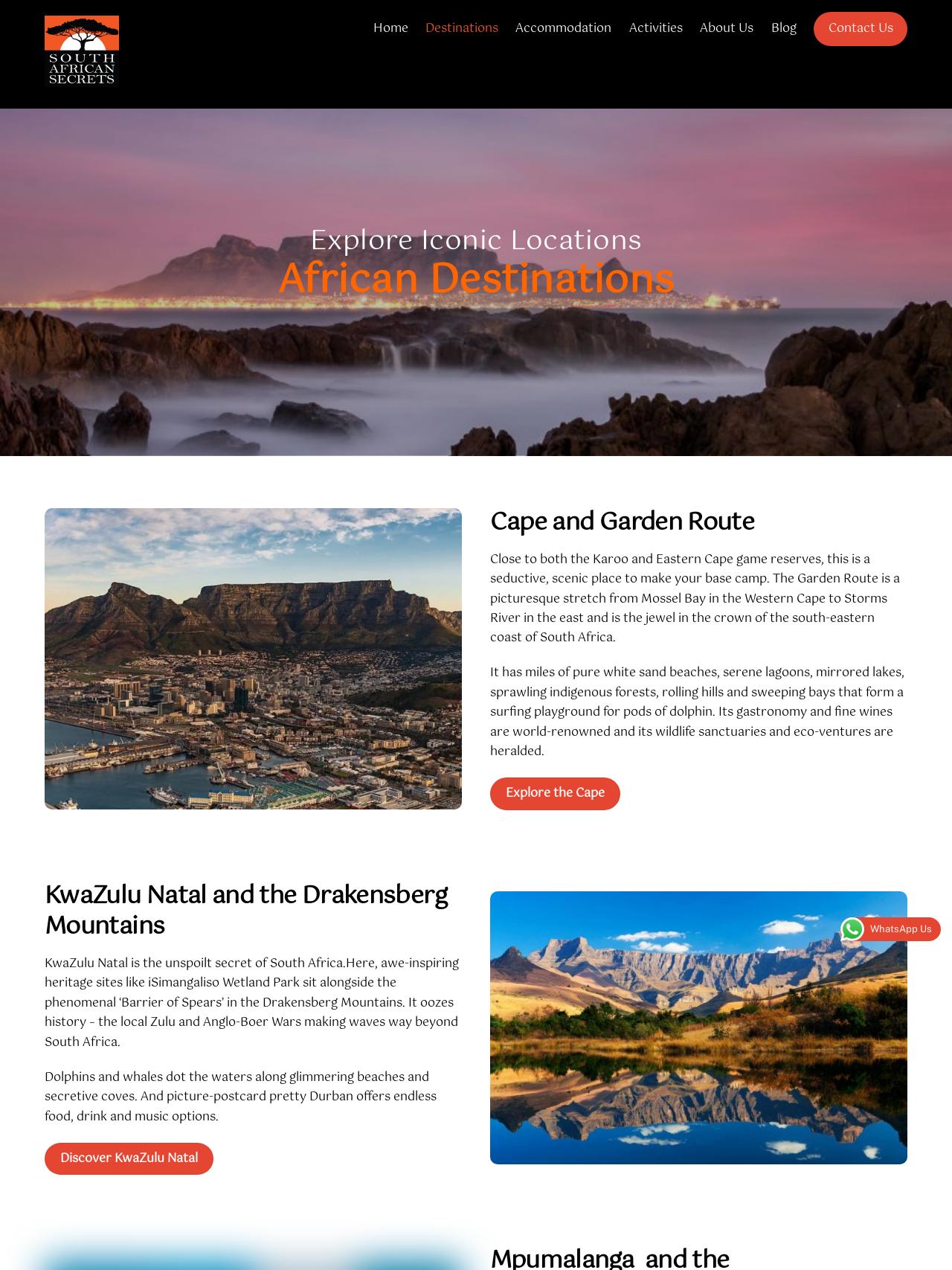Using the description: "Accommodation", determine the UI element's bounding box coordinates. Ensure the coordinates are in the format of four float numbers between 0 and 1, i.e., [left, top, right, bottom].

[0.534, 0.009, 0.65, 0.036]